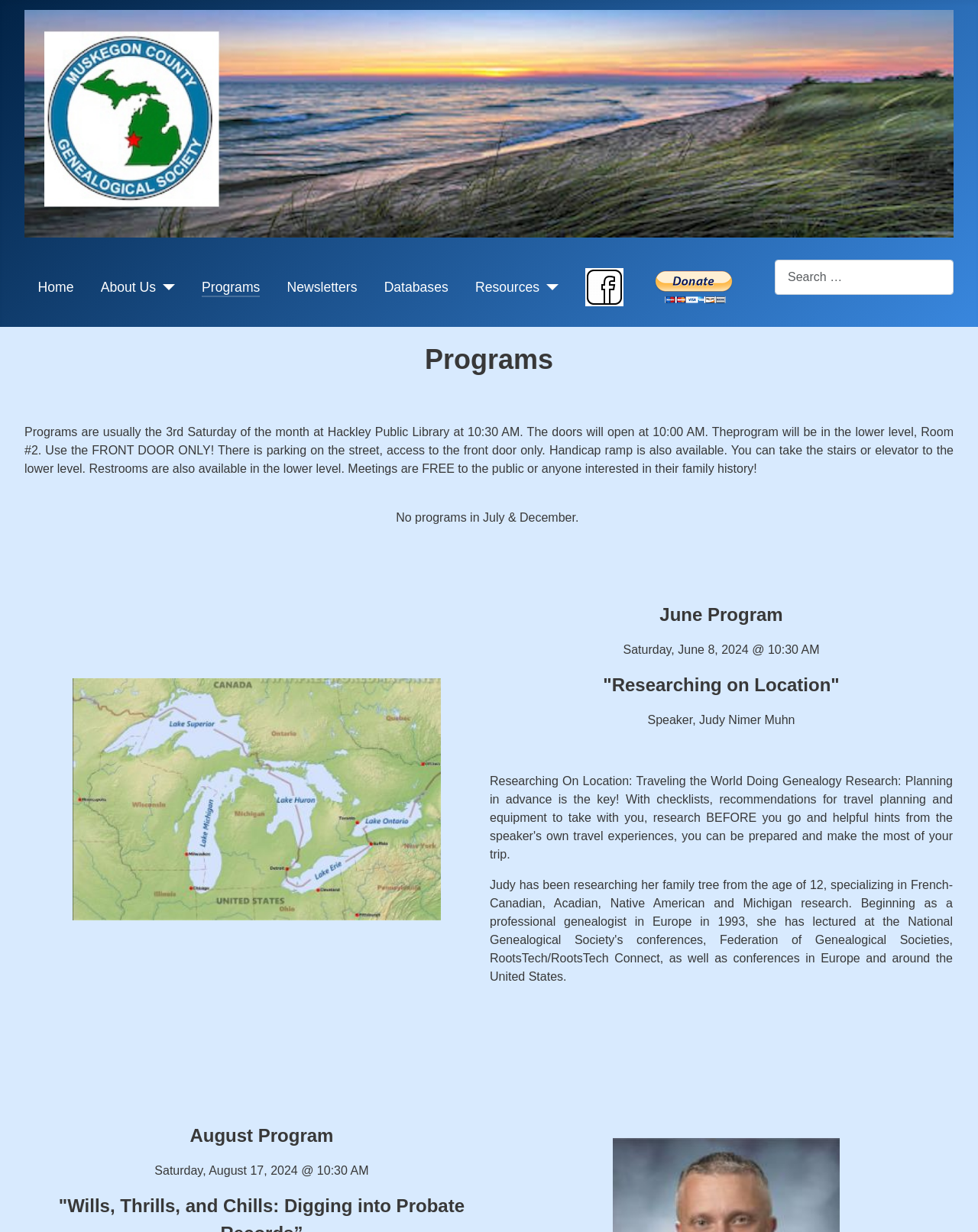What is the name of the speaker for the June 2024 program?
Please ensure your answer to the question is detailed and covers all necessary aspects.

I found the answer by reading the text on the webpage, which describes the June 2024 program and mentions the speaker's name as Judy Nimer Muhn.